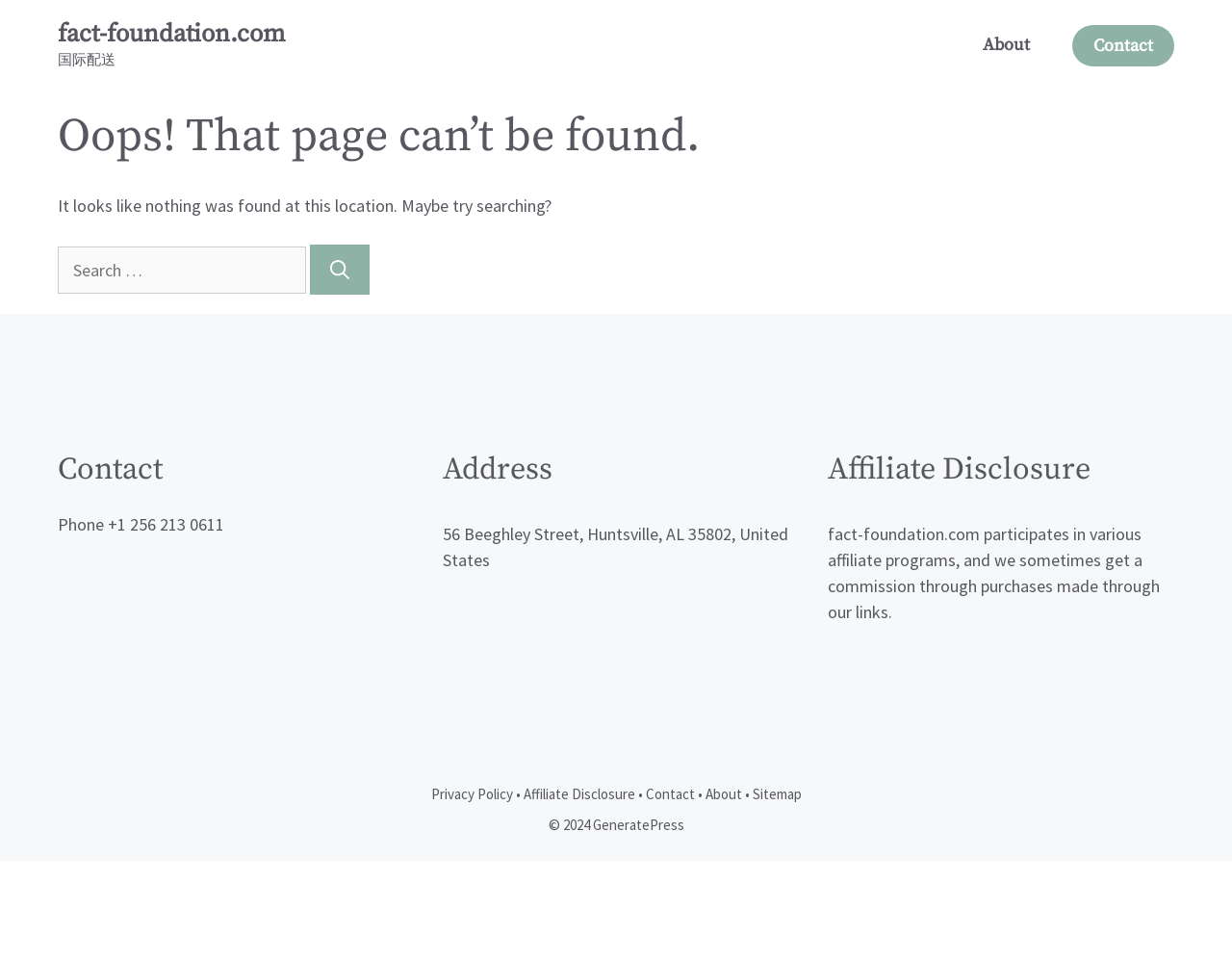Determine the bounding box coordinates of the section I need to click to execute the following instruction: "Contact us". Provide the coordinates as four float numbers between 0 and 1, i.e., [left, top, right, bottom].

[0.87, 0.026, 0.953, 0.069]